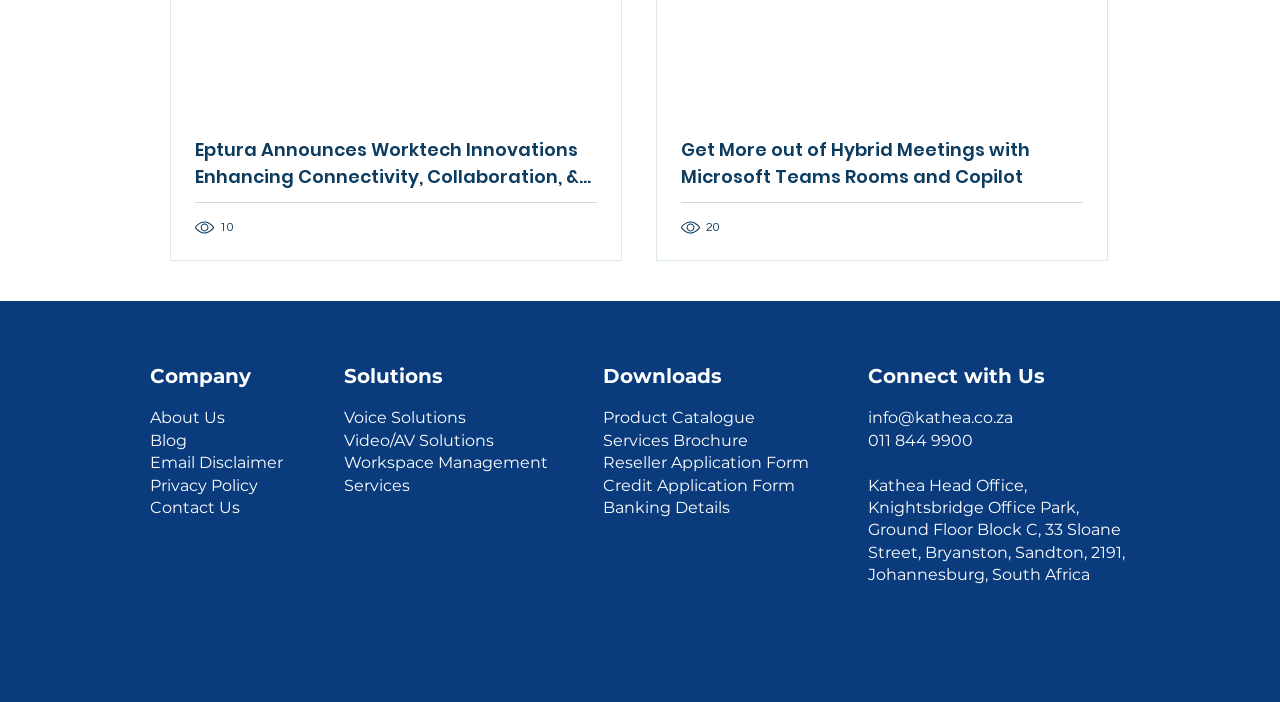From the details in the image, provide a thorough response to the question: What are the downloadable resources available on the webpage?

The downloadable resources can be found in the 'Downloads' section, which is located at the top right of the webpage. The five downloadable resources available are Product Catalogue, Services Brochure, Reseller Application Form, Credit Application Form, and Banking Details.